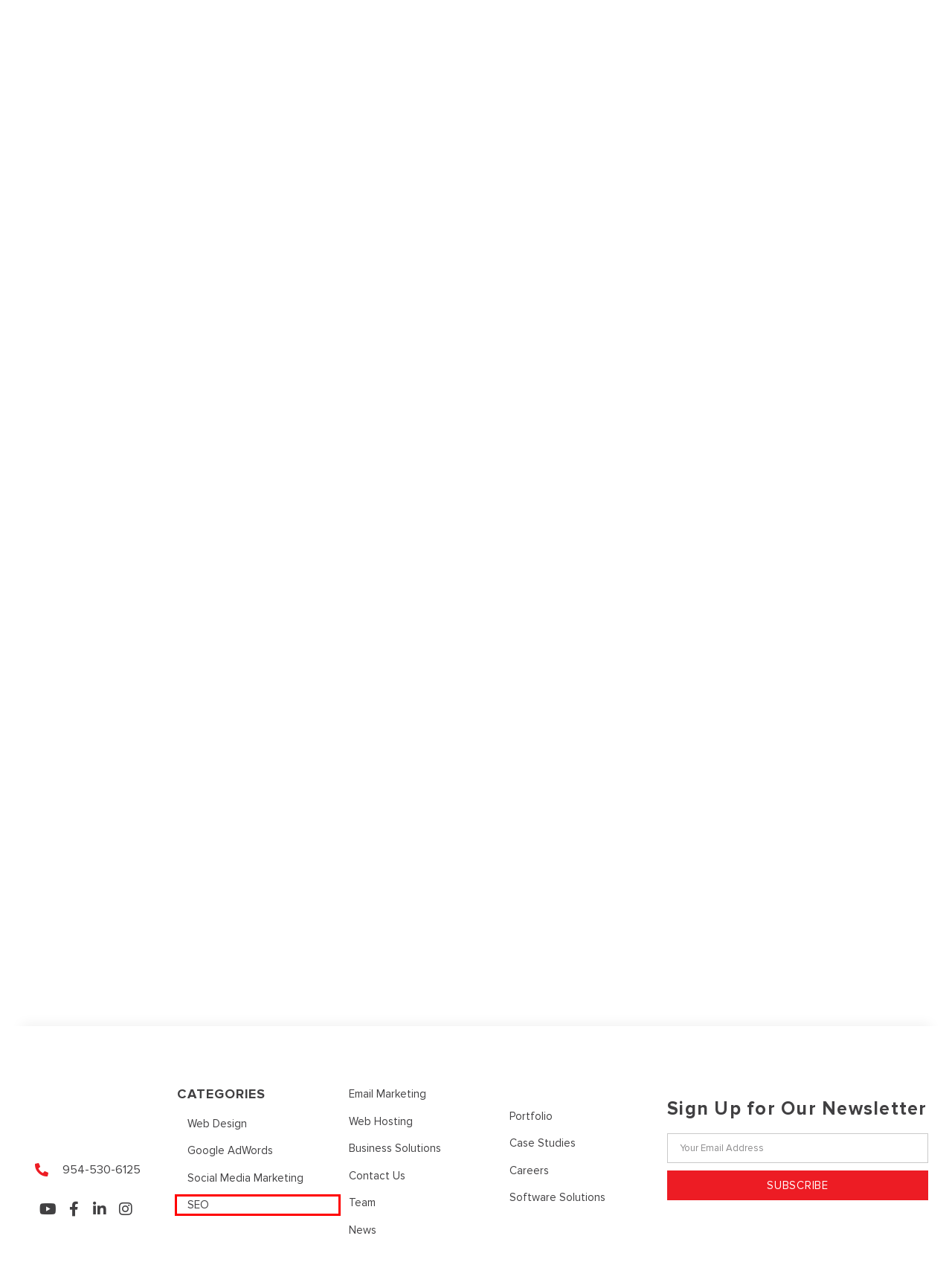You have a screenshot of a webpage with a red bounding box around an element. Choose the best matching webpage description that would appear after clicking the highlighted element. Here are the candidates:
A. JLB USA | News and Blogs
B. JLB USA | Pay Per Click (PPC) Advertising
C. JLB USA | All of Your Marketing Needs in One Place
D. JLB USA | Search Engine Optimization (SEO)
E. E-Commerce, PPC, SEO & Lead Generation Case Studies | JLB USA
F. JLB USA | Meet Our Team!
G. JLB USA | Careers and Opportunities at Our Top Rated Marketing Firm
H. JLB USA | Email Marketing Services

D